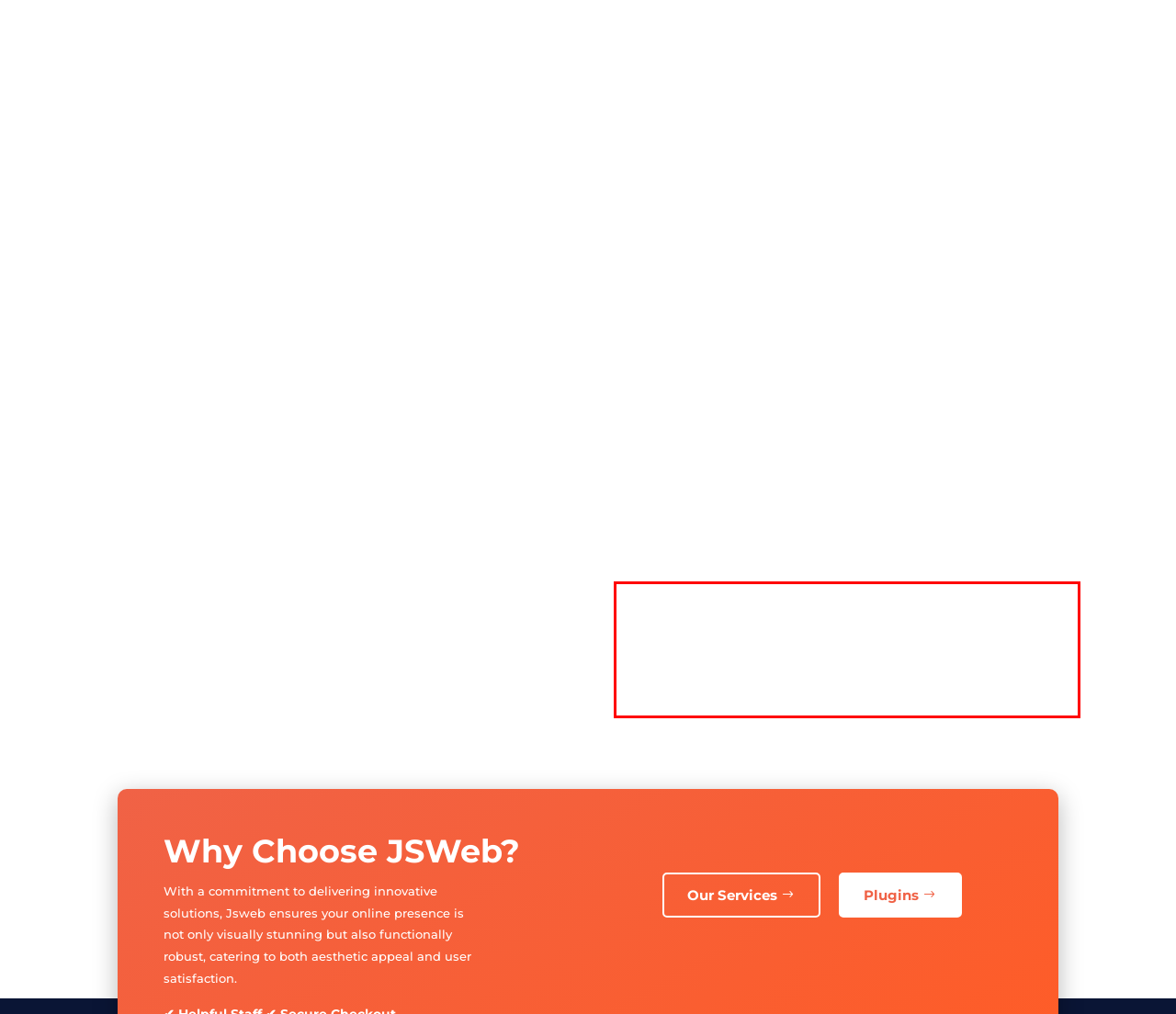Given a screenshot of a webpage, locate the red bounding box and extract the text it encloses.

Working with a London WordPress agency can provide many benefits for businesses looking to design and develop a WordPress website. From custom design to Woo-Commerce integration, hosting from our partner Maxer, and SEO from our trusted partners, we can offer a wide range of web development services to help take your online presence to the next level.